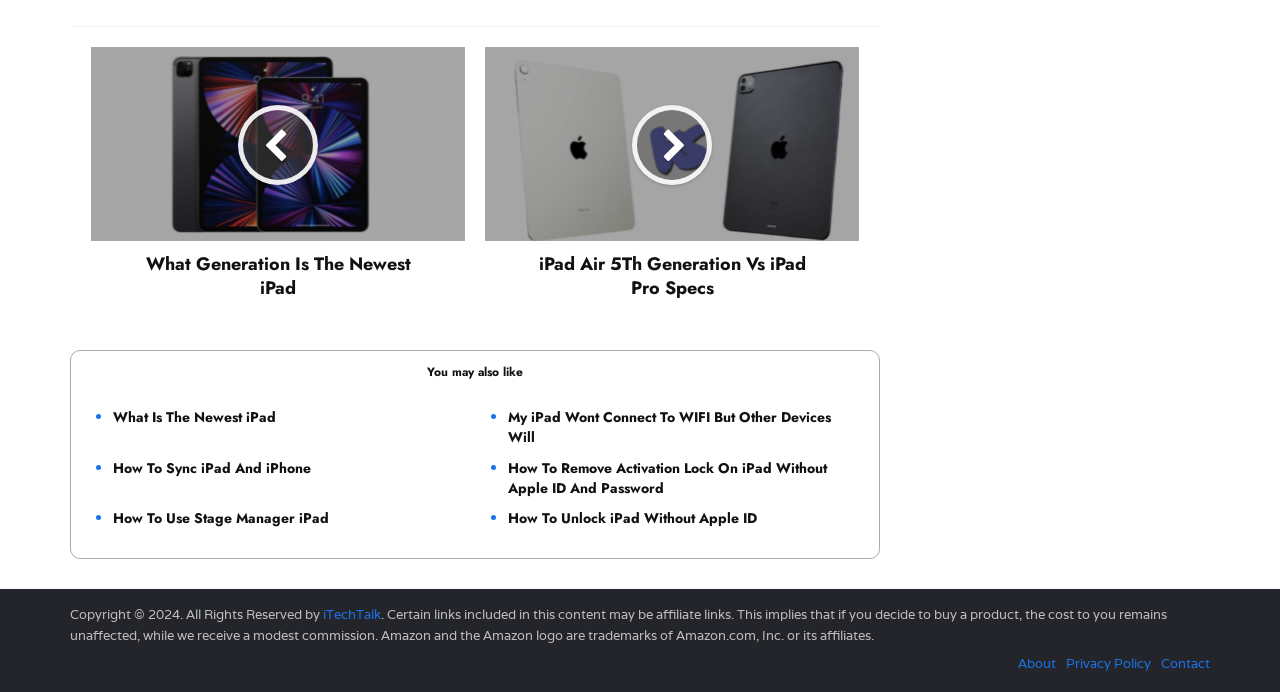Identify the coordinates of the bounding box for the element that must be clicked to accomplish the instruction: "Click on 'What Generation Is The Newest iPad'".

[0.071, 0.068, 0.363, 0.433]